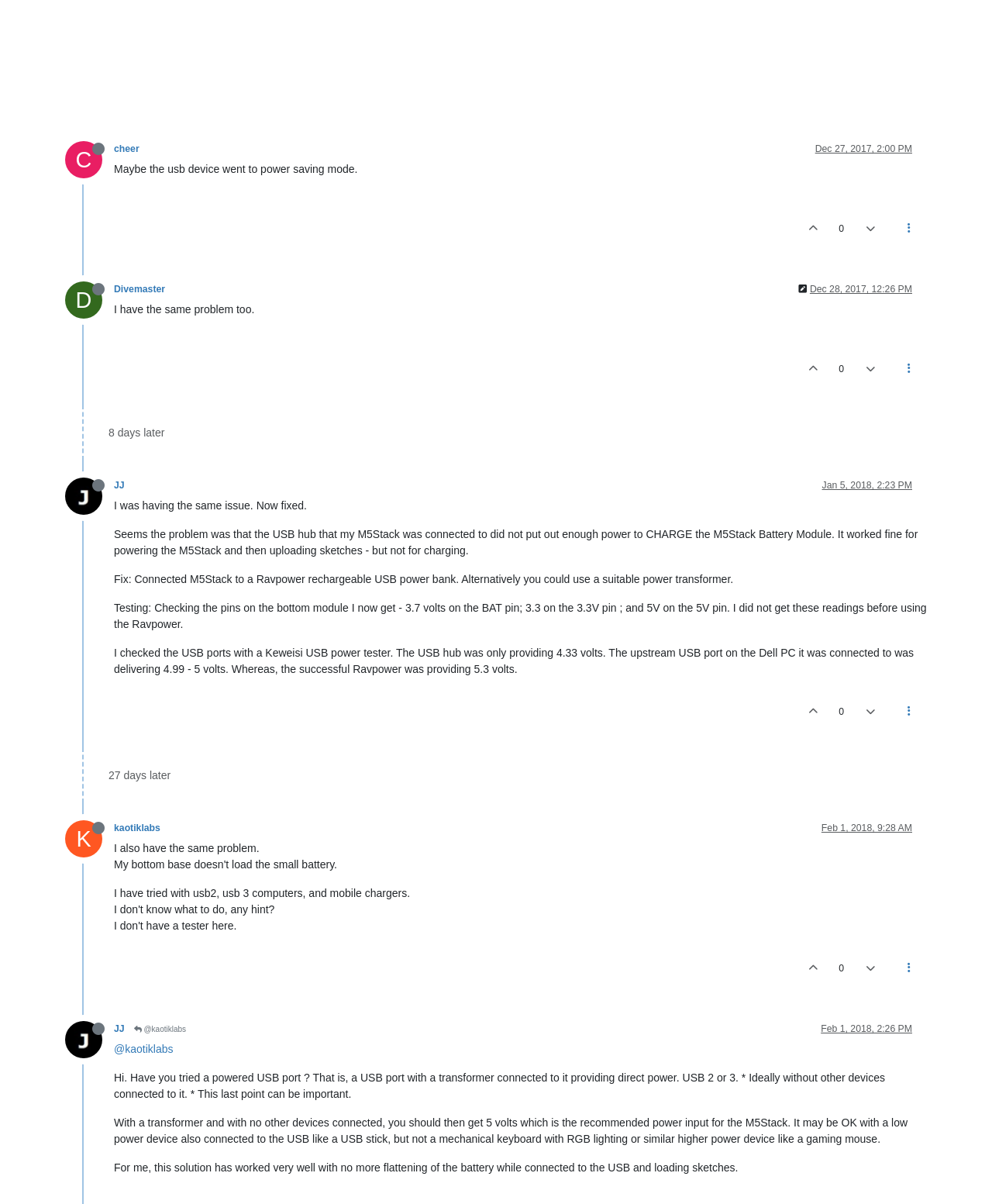Use a single word or phrase to answer this question: 
What is the category of this discussion?

M5Stack Community